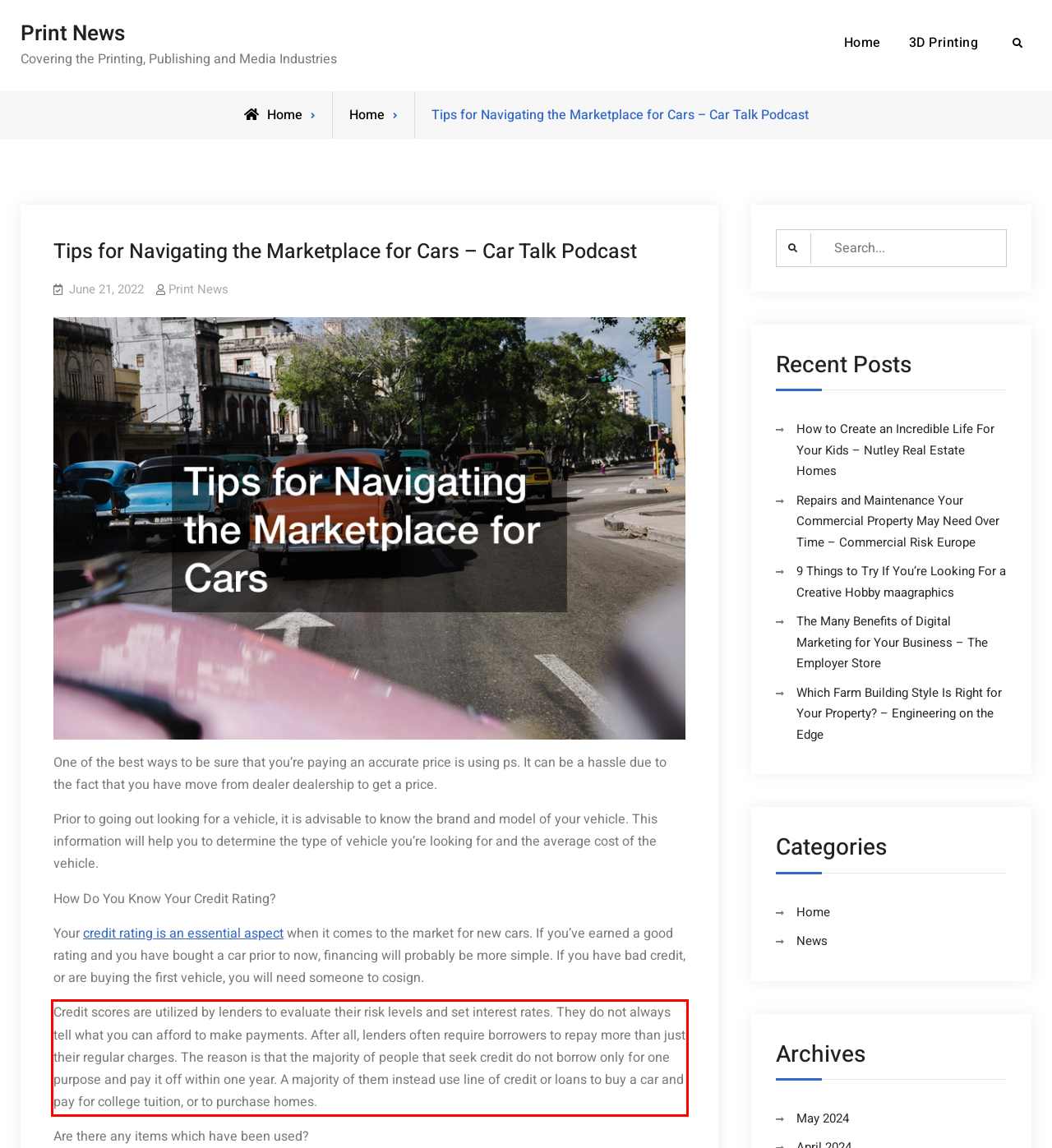Please perform OCR on the text content within the red bounding box that is highlighted in the provided webpage screenshot.

Credit scores are utilized by lenders to evaluate their risk levels and set interest rates. They do not always tell what you can afford to make payments. After all, lenders often require borrowers to repay more than just their regular charges. The reason is that the majority of people that seek credit do not borrow only for one purpose and pay it off within one year. A majority of them instead use line of credit or loans to buy a car and pay for college tuition, or to purchase homes.